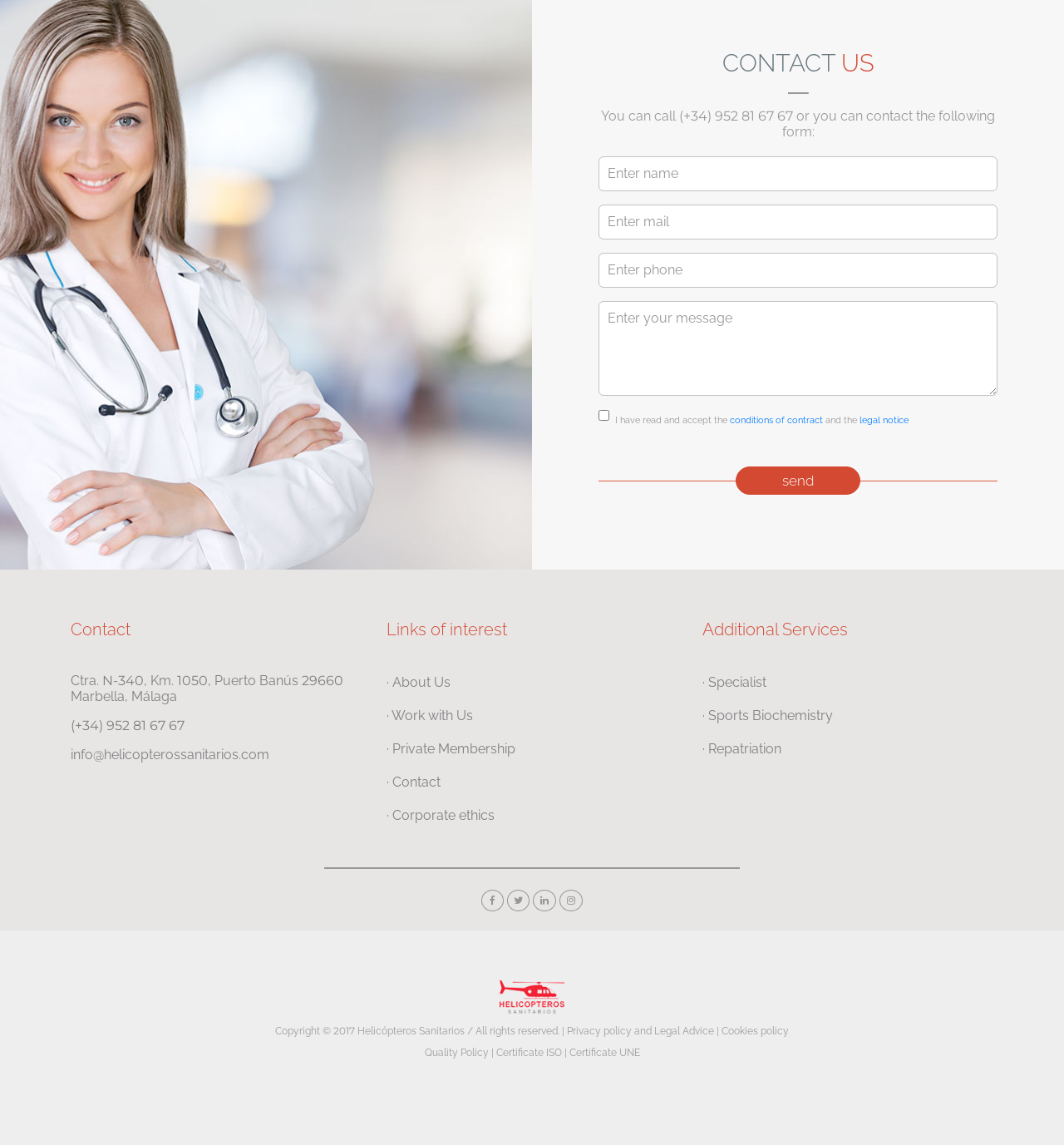Please mark the bounding box coordinates of the area that should be clicked to carry out the instruction: "Click the link to view the conditions of contract".

[0.686, 0.362, 0.773, 0.372]